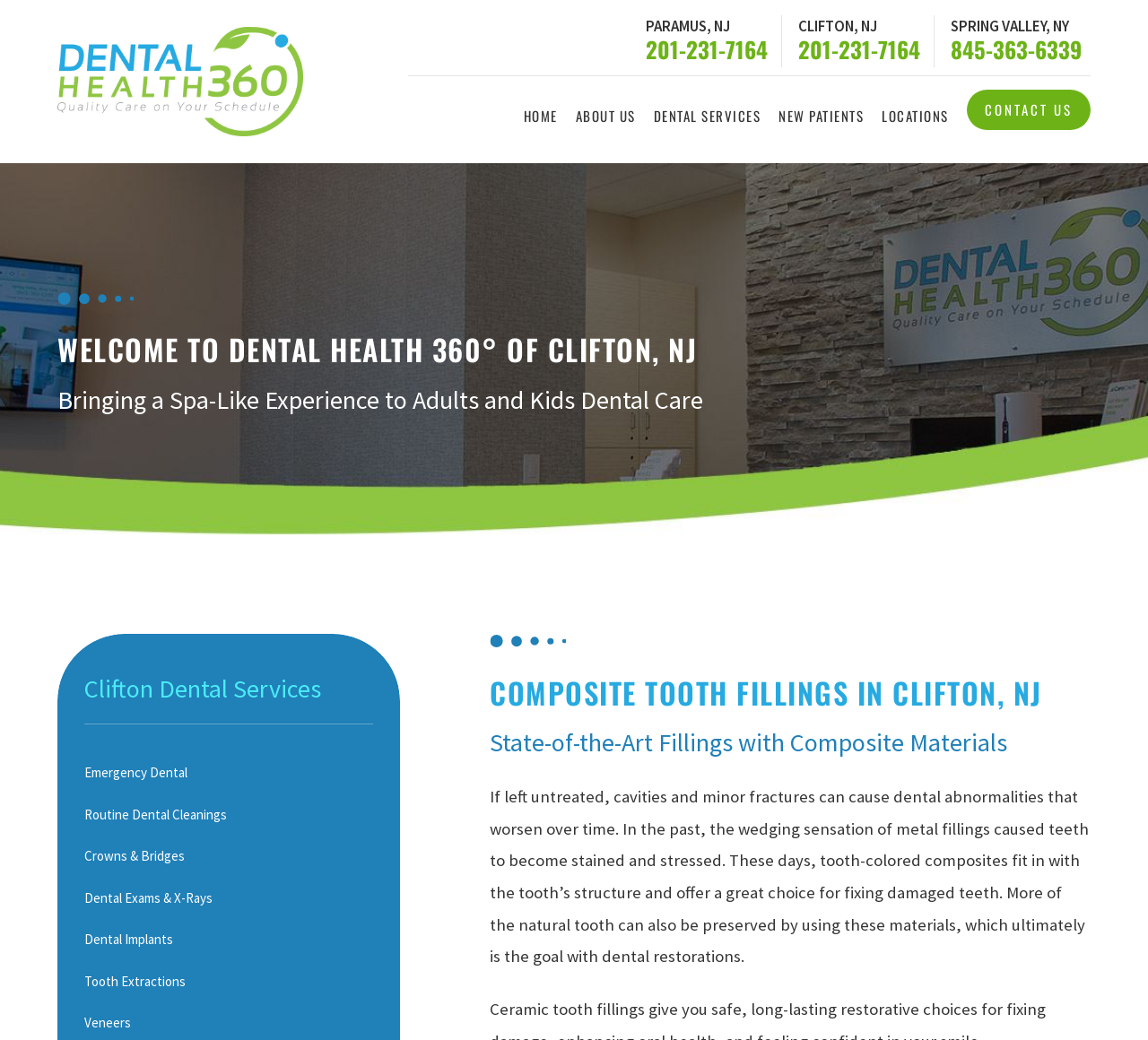What is the name of the dental office mentioned in the webpage?
Ensure your answer is thorough and detailed.

I found the image element with the text 'Dental Health 360°' and inferred that it is the name of the dental office.